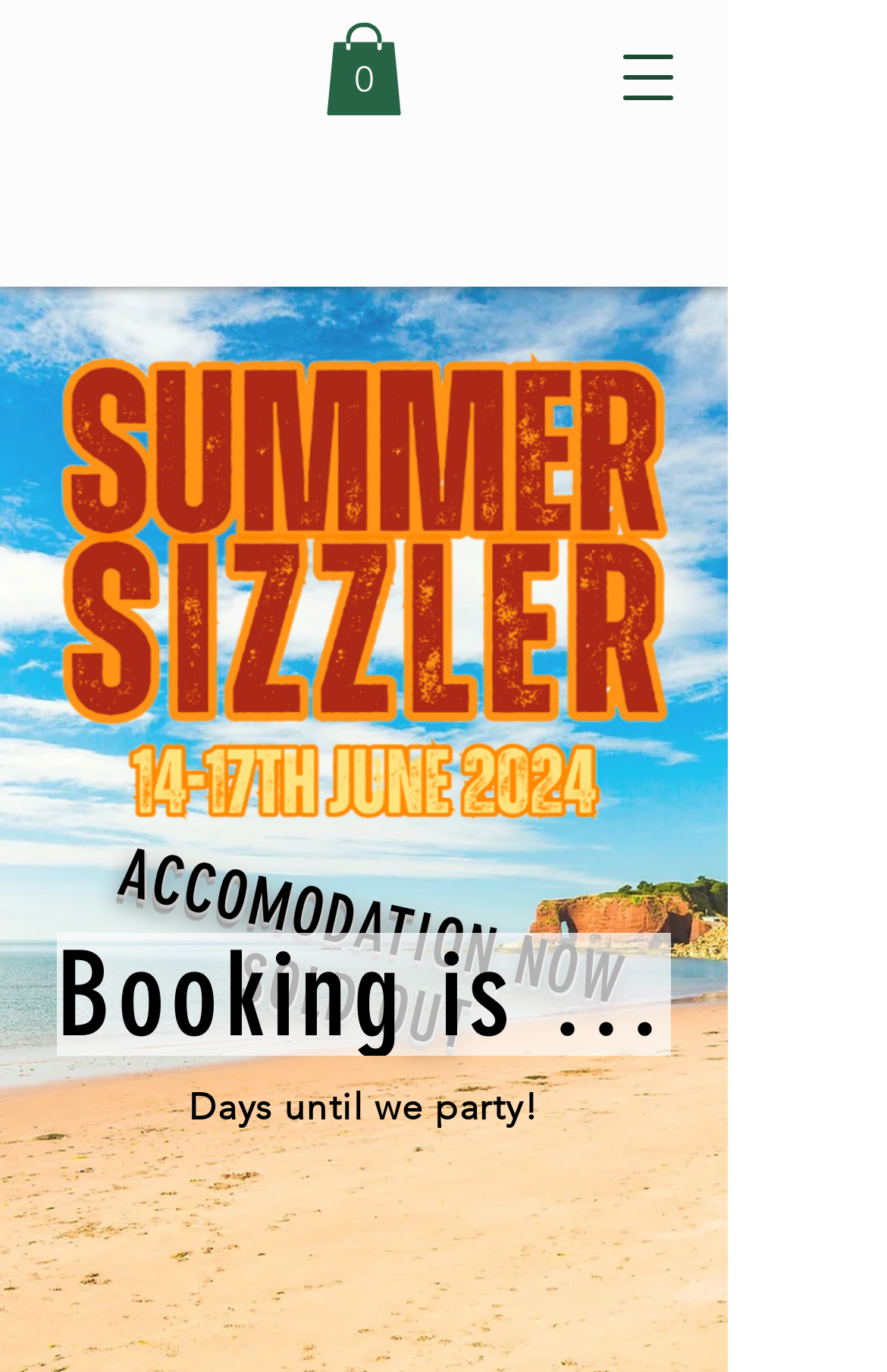Using the details in the image, give a detailed response to the question below:
What is the purpose of the countdown clock?

The iframe element with the description 'Wix Countdown Clock' is located at [0.038, 0.846, 0.756, 0.978], and there is a static text element nearby with the text 'Days until we party!'. This suggests that the countdown clock is counting down to the start of the party or event.